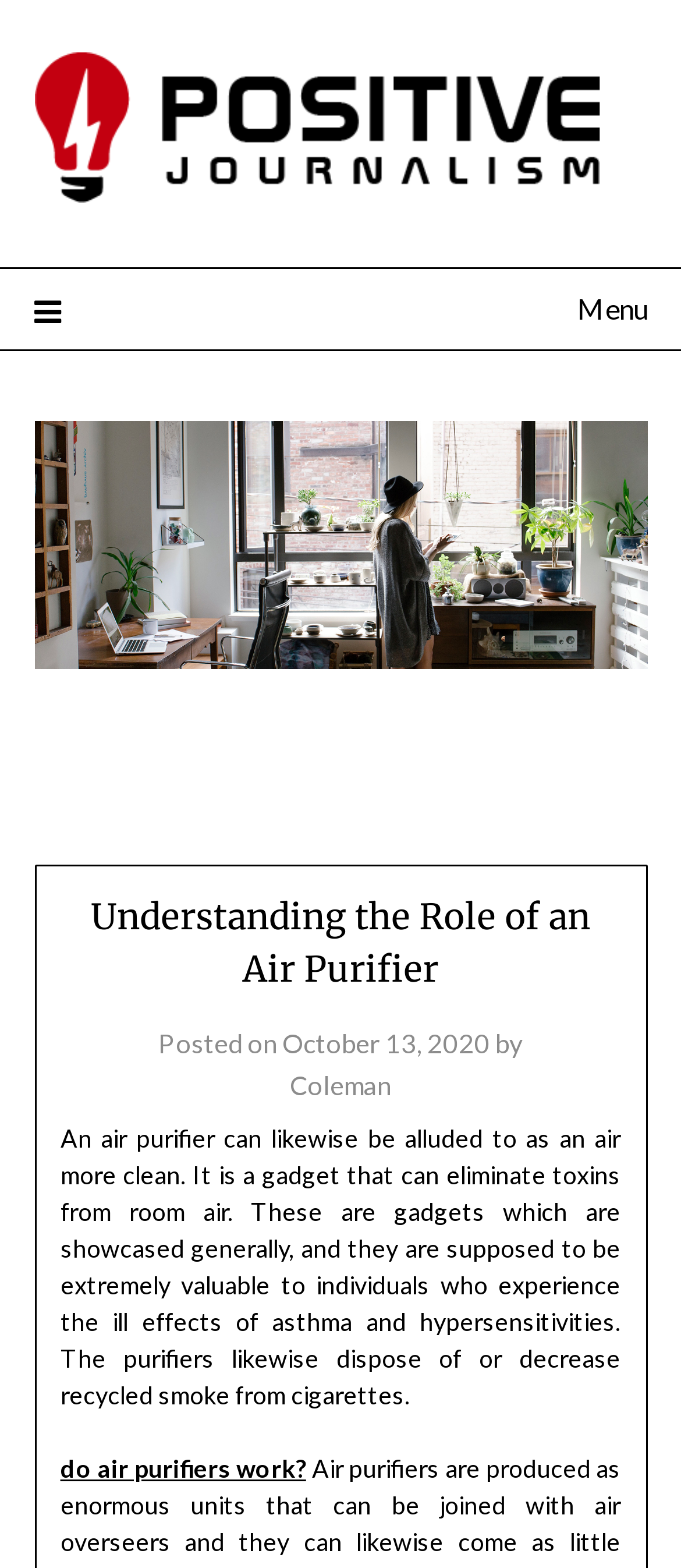Please determine the bounding box coordinates for the UI element described as: "Coleman".

[0.426, 0.682, 0.574, 0.702]